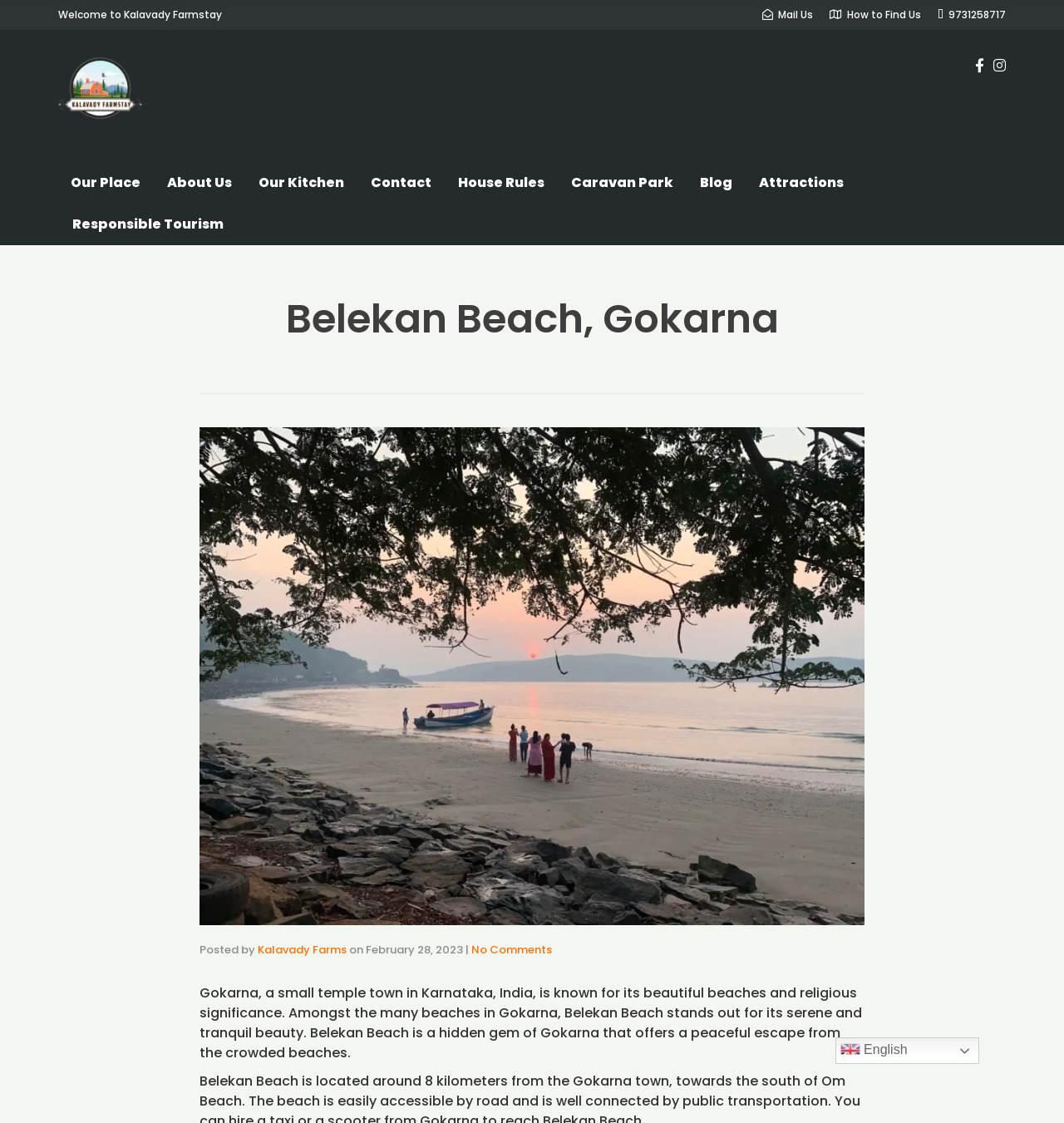Please determine the bounding box coordinates for the element that should be clicked to follow these instructions: "Leave a comment".

None